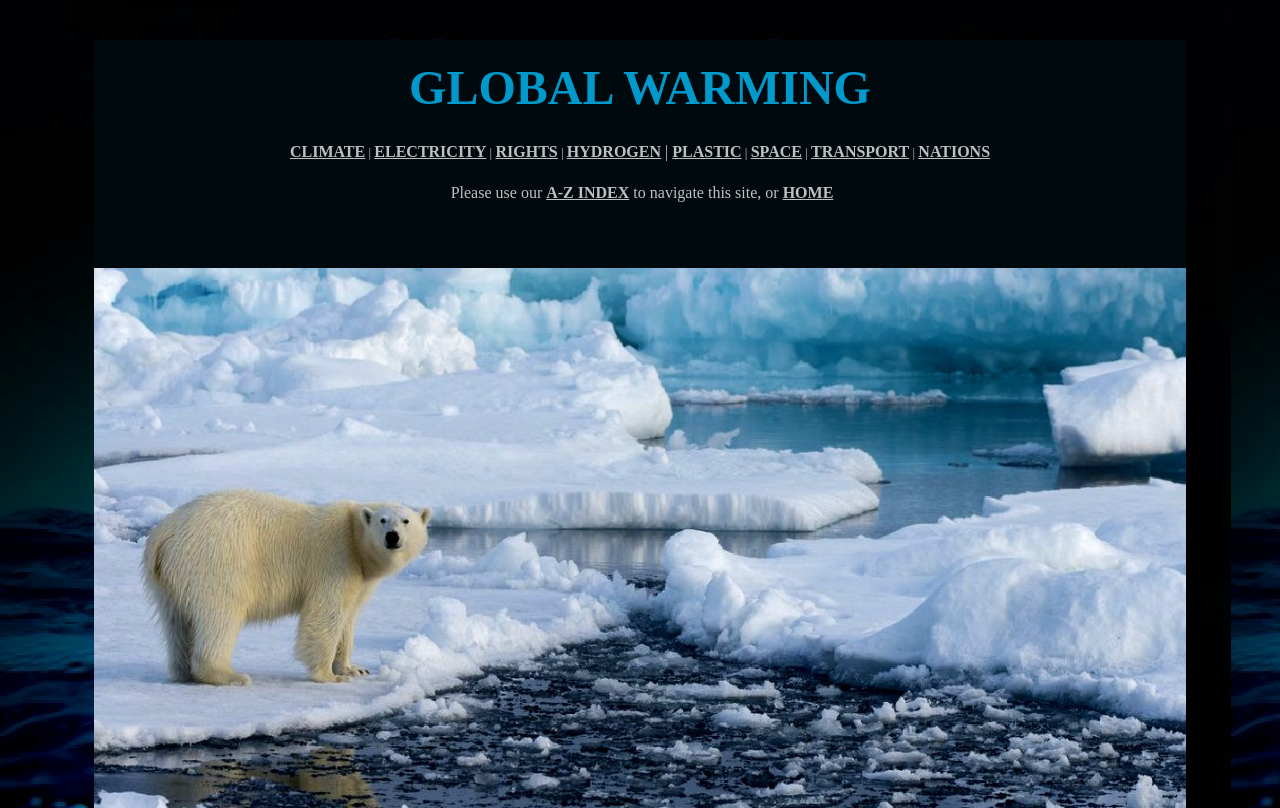Provide a brief response to the question using a single word or phrase: 
What is the text above the top navigation bar?

GLOBAL WARMING